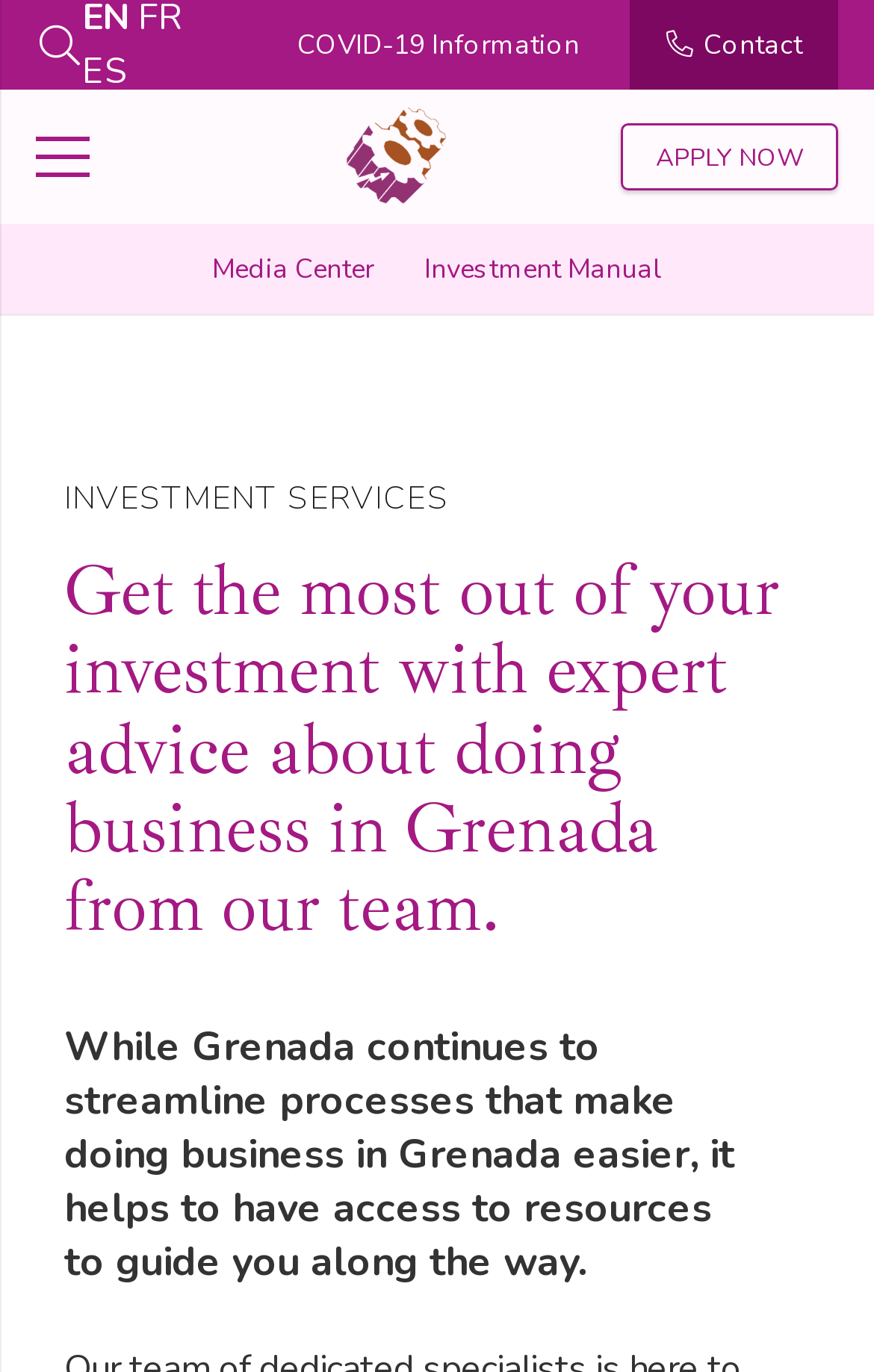Determine the bounding box coordinates for the area that needs to be clicked to fulfill this task: "Learn about COVID-19 Information". The coordinates must be given as four float numbers between 0 and 1, i.e., [left, top, right, bottom].

[0.341, 0.02, 0.664, 0.046]